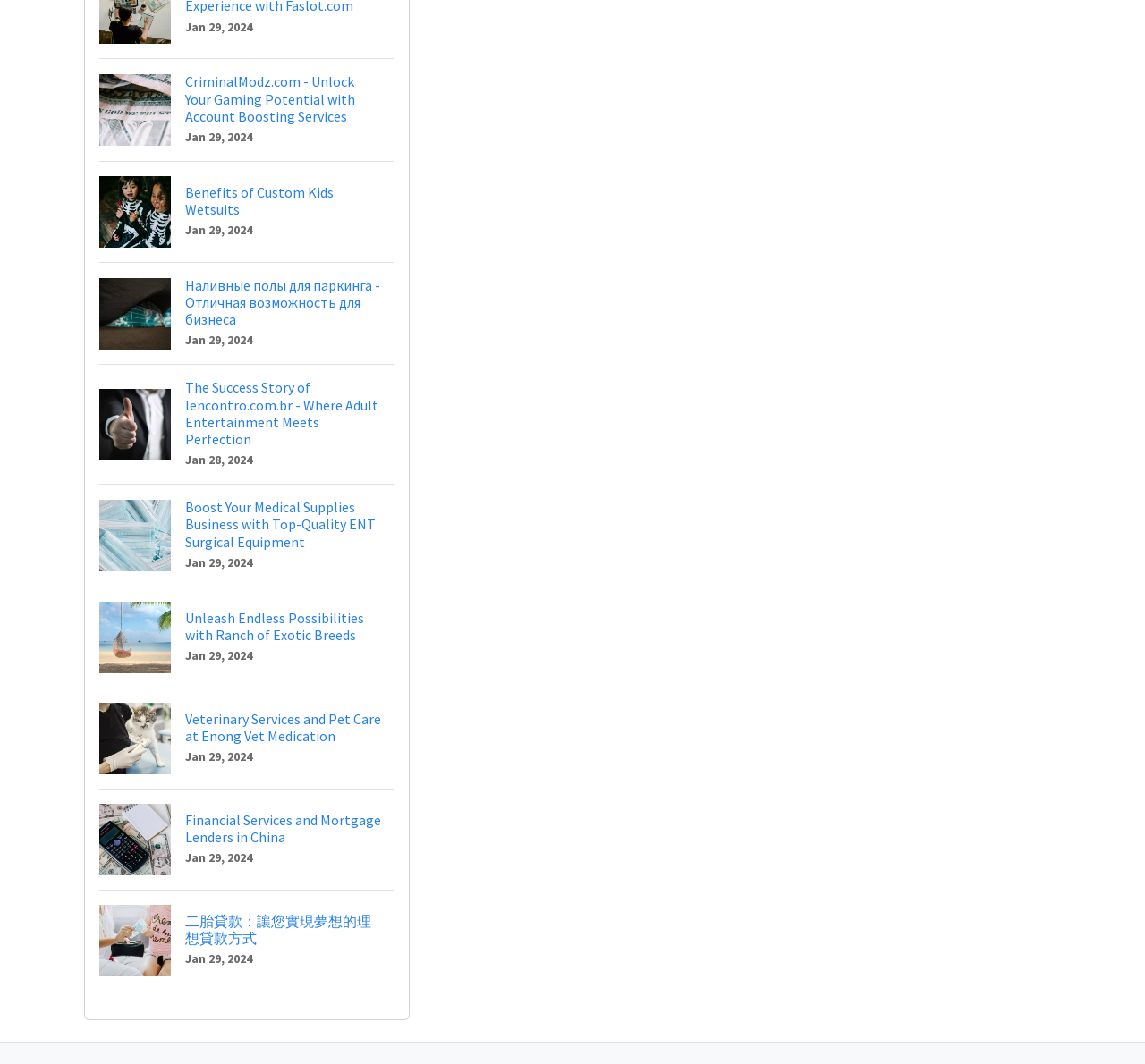Identify the bounding box coordinates of the part that should be clicked to carry out this instruction: "Read about Наливные полы для паркинга".

[0.087, 0.246, 0.345, 0.342]